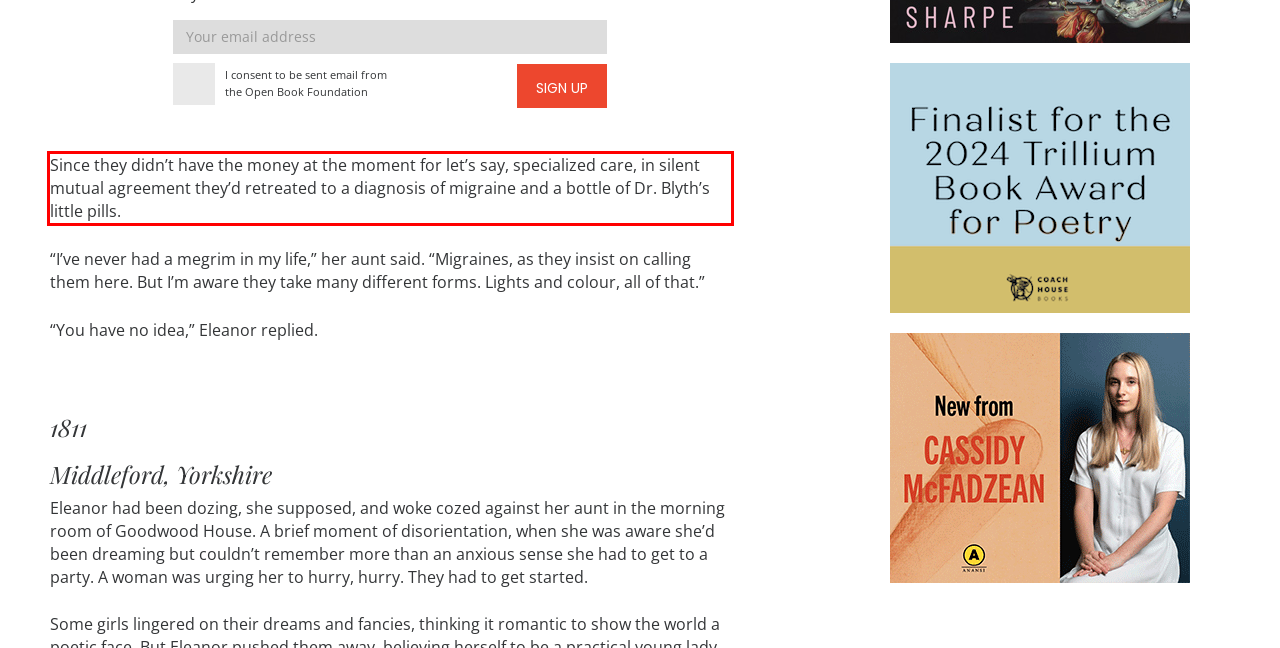Please analyze the screenshot of a webpage and extract the text content within the red bounding box using OCR.

Since they didn’t have the money at the moment for let’s say, specialized care, in silent mutual agreement they’d retreated to a diagnosis of migraine and a bottle of Dr. Blyth’s little pills.